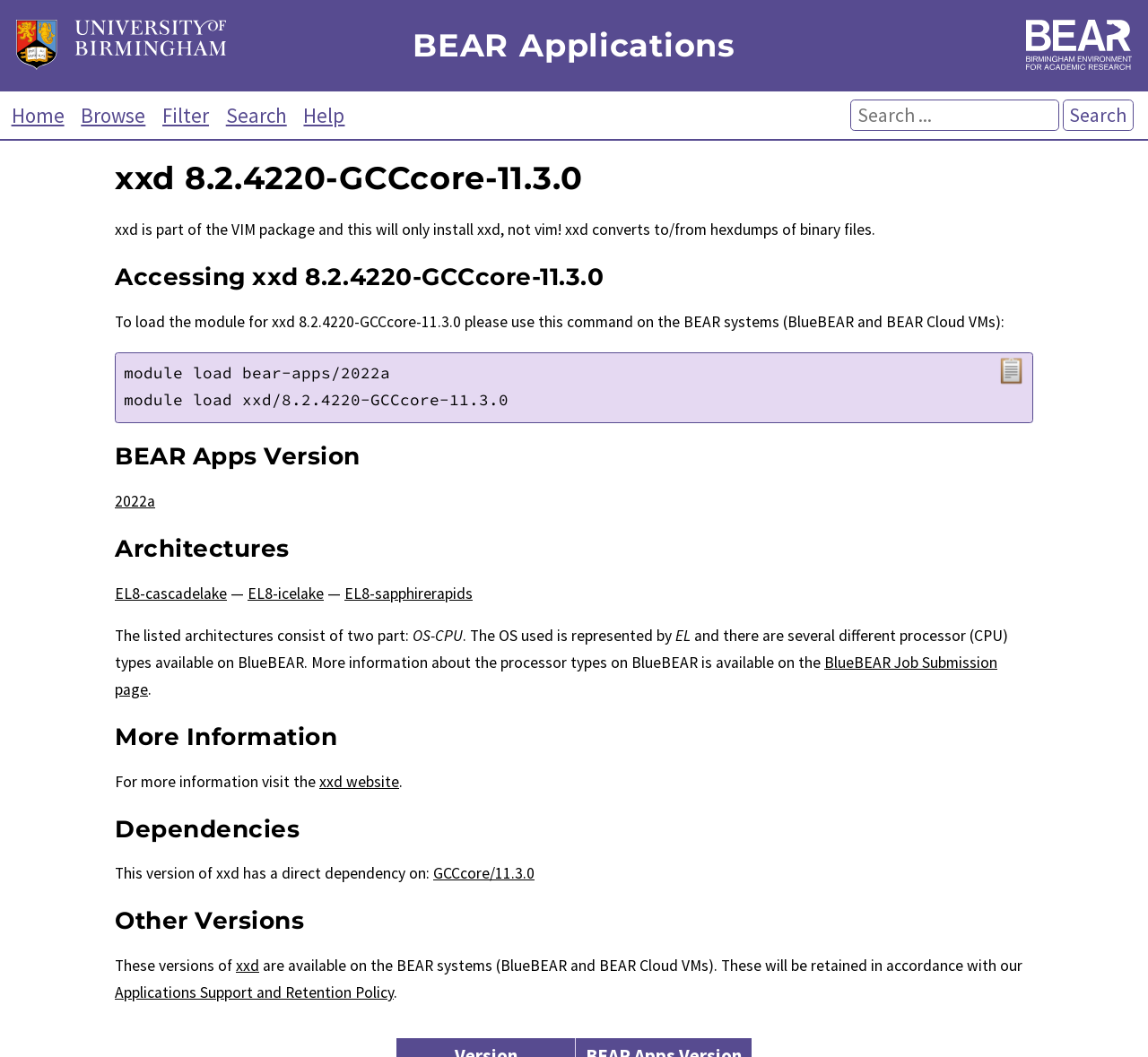Given the description "BlueBEAR Job Submission page", provide the bounding box coordinates of the corresponding UI element.

[0.1, 0.617, 0.869, 0.662]